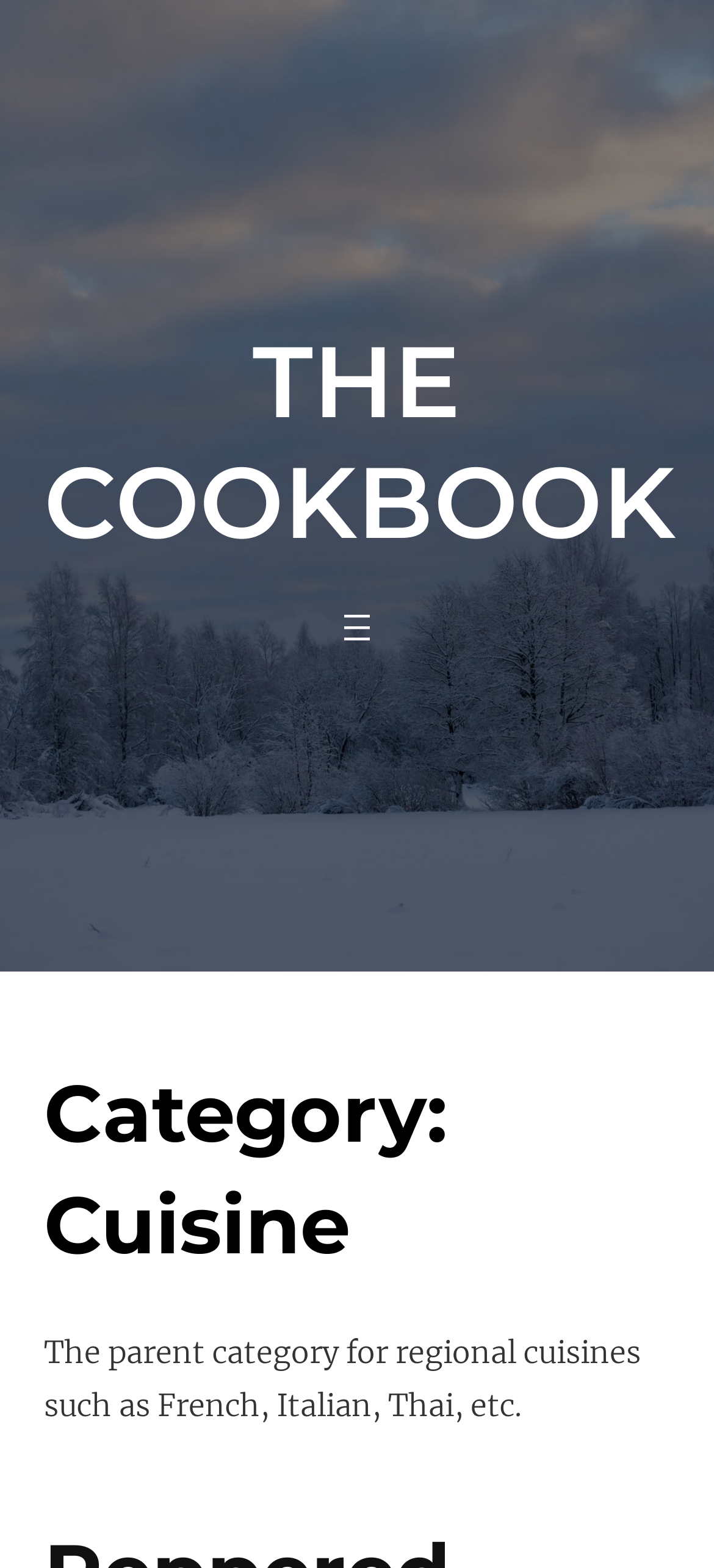Extract the bounding box for the UI element that matches this description: "aria-label="Open menu"".

[0.469, 0.386, 0.531, 0.414]